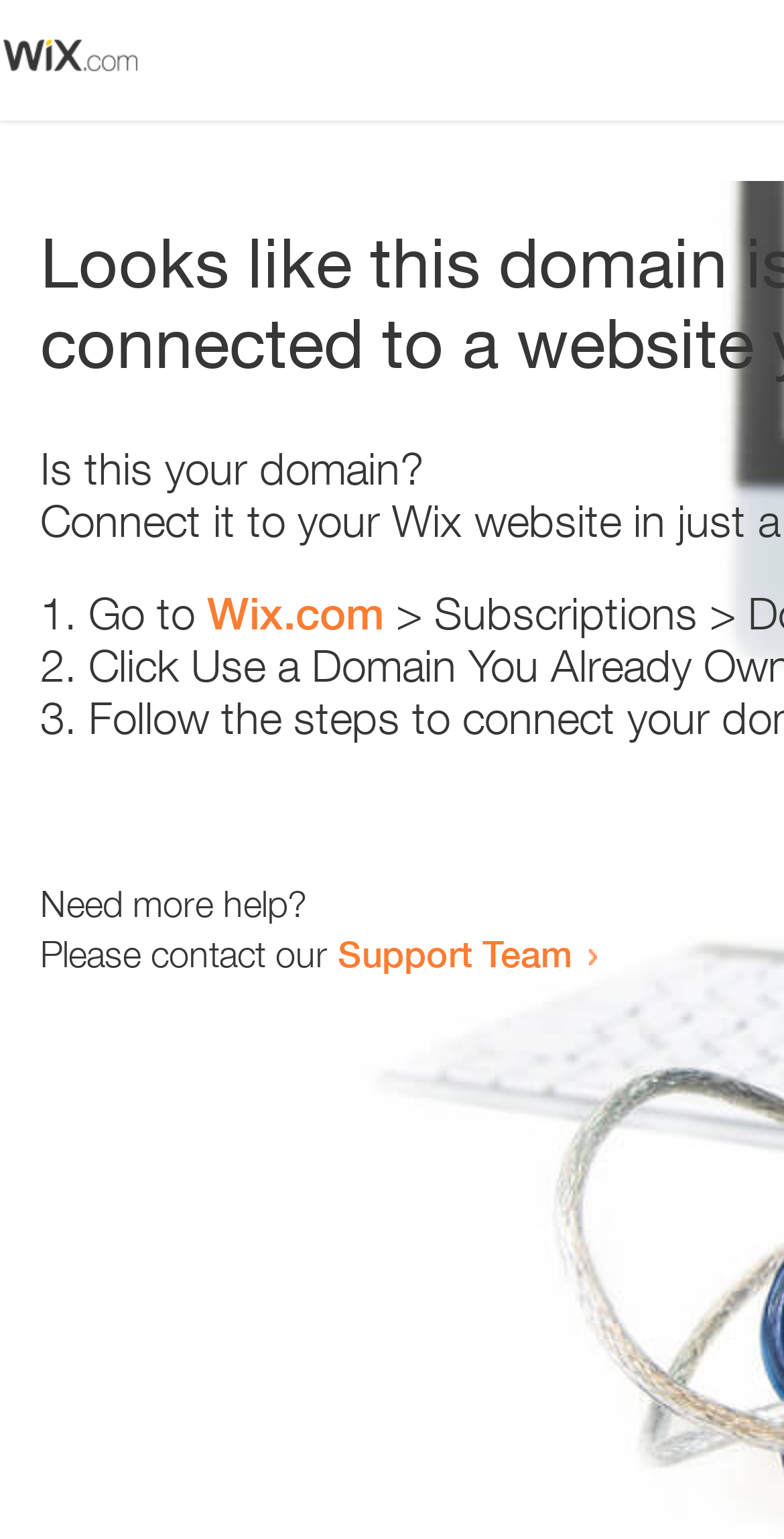What is the position of the image on the webpage?
Your answer should be a single word or phrase derived from the screenshot.

top